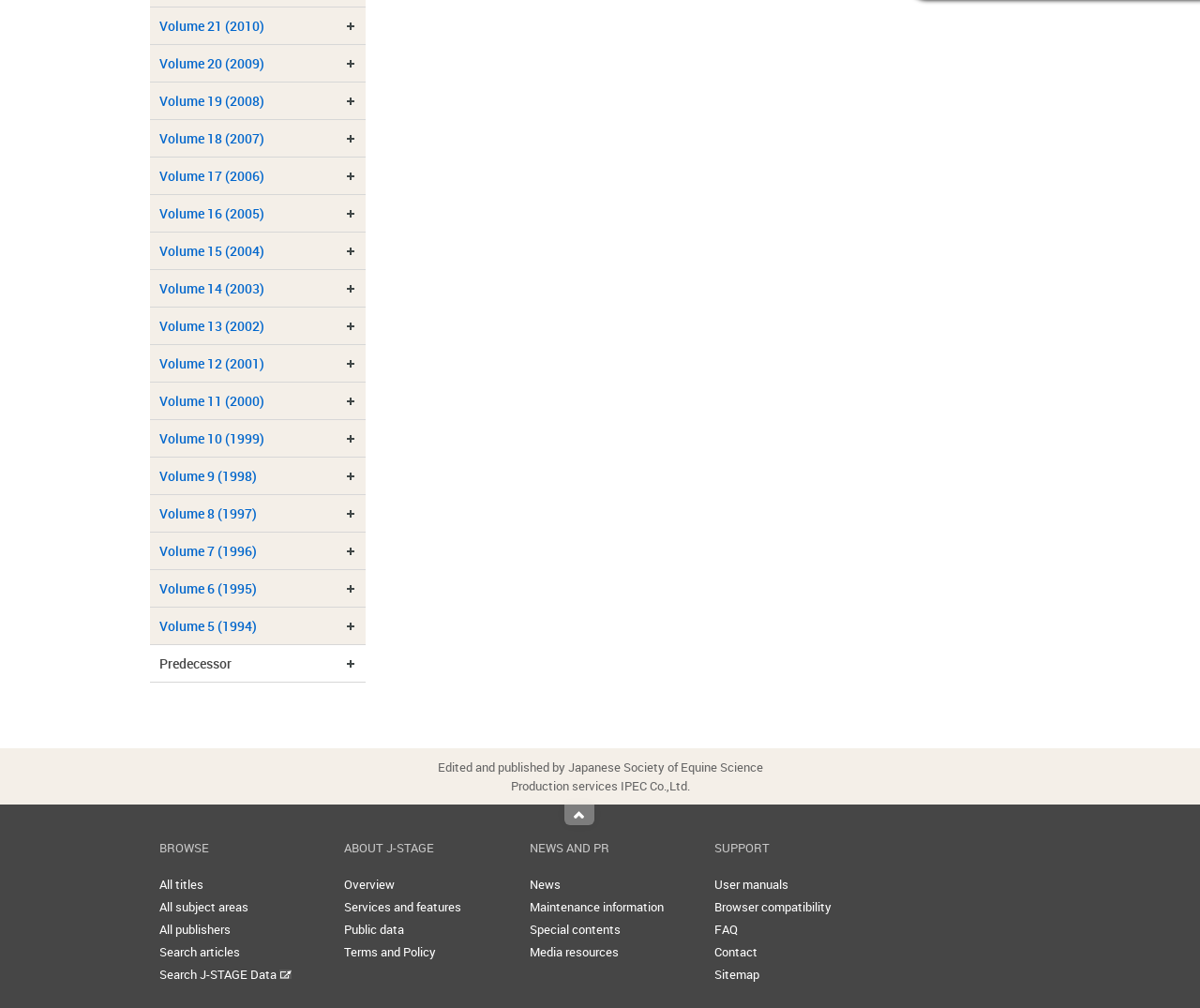Please find the bounding box for the UI component described as follows: "Volume 8 (1997)".

[0.133, 0.5, 0.214, 0.518]